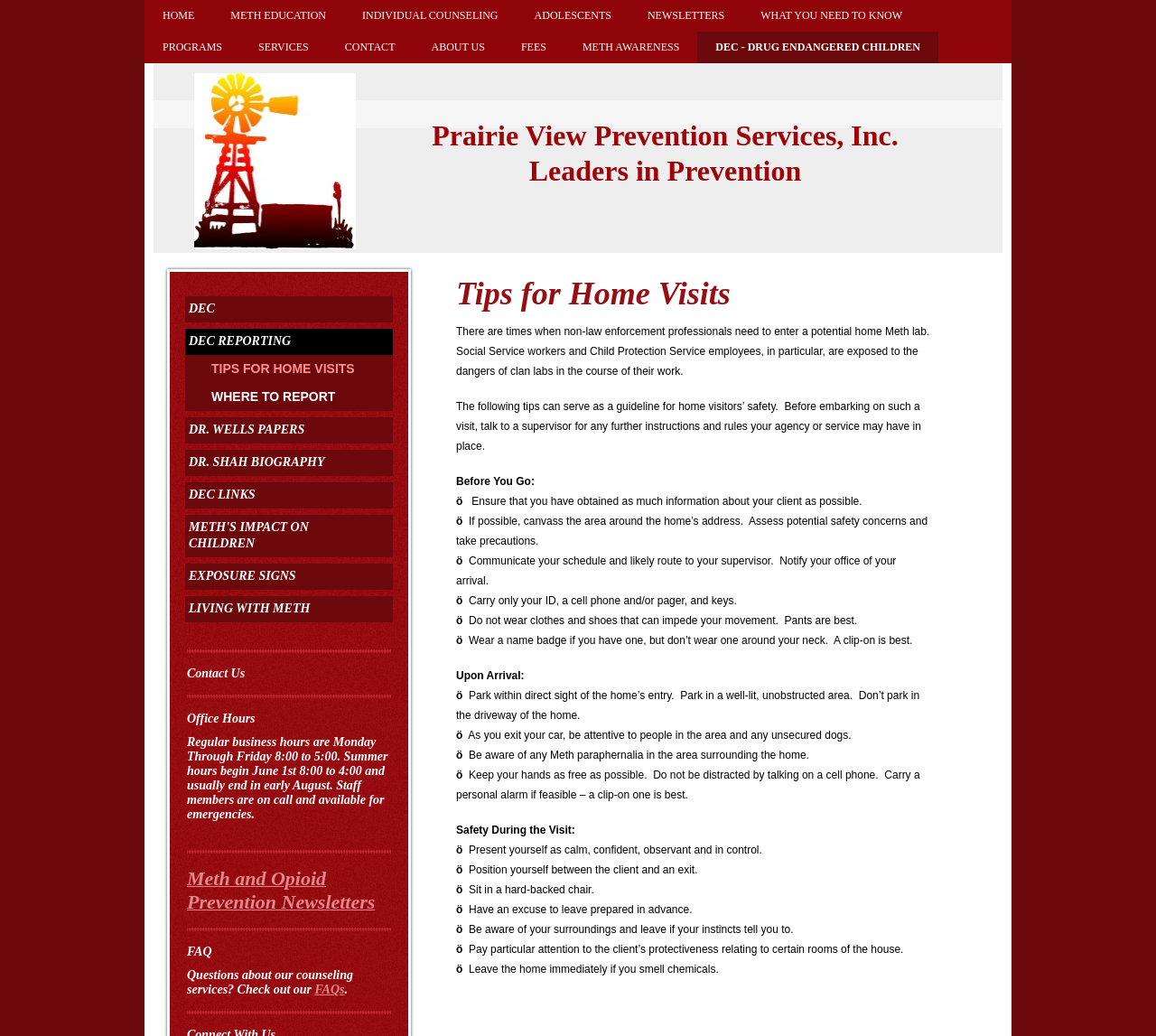Determine the bounding box coordinates for the UI element described. Format the coordinates as (top-left x, top-left y, bottom-right x, bottom-right y) and ensure all values are between 0 and 1. Element description: Dr. Shah Biography

[0.16, 0.434, 0.34, 0.459]